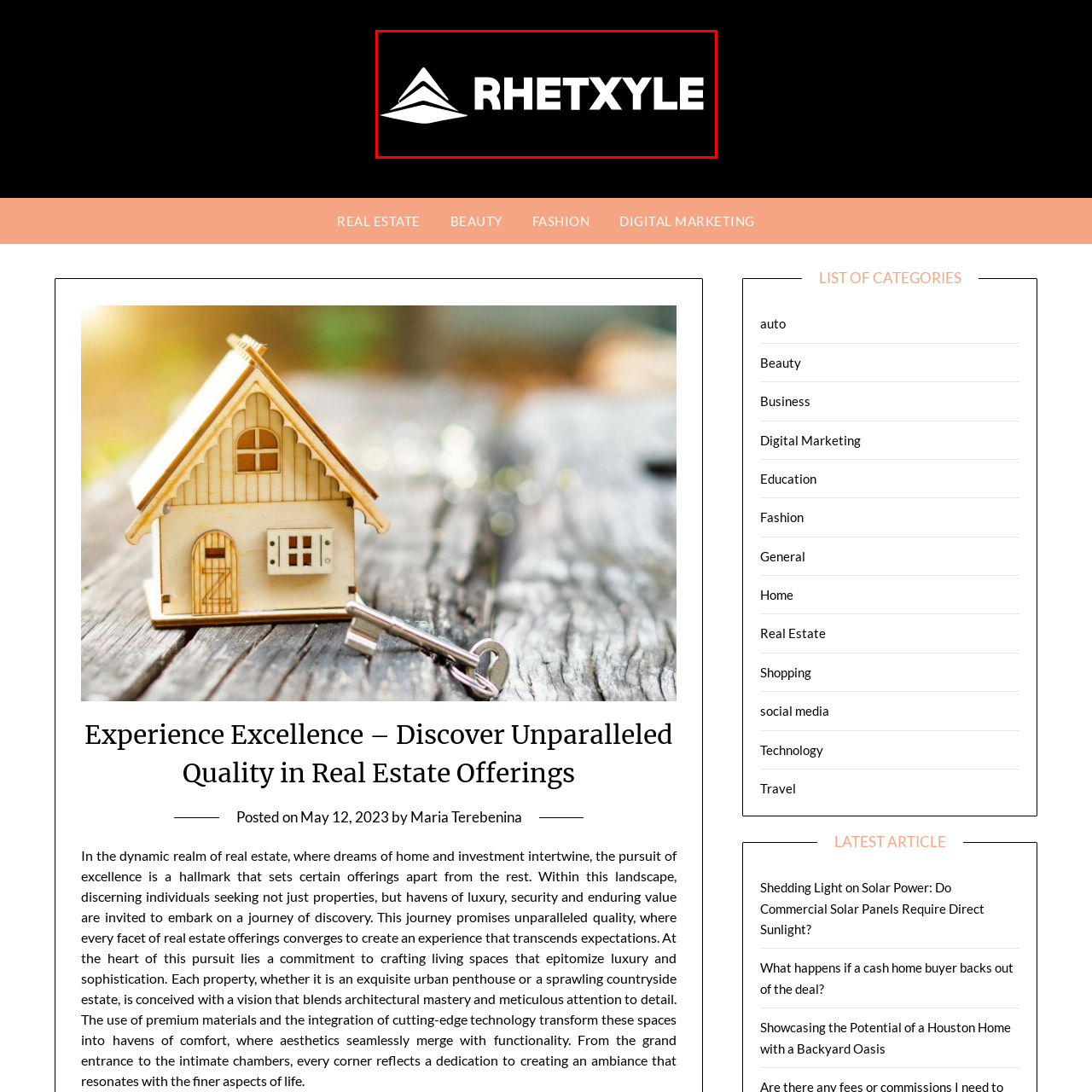Draft a detailed caption for the image located inside the red outline.

The image features the logo of "Rhetxyle," prominently displayed in a sleek, modern design. The logo embodies a professional image, utilizing clean lines and a minimalistic aesthetic that reflects the brand’s commitment to excellence in the real estate sector. The choice of bold typography emphasizes clarity and strength, while the graphical element above the text suggests upward movement and growth, symbolizing the aspirations and potential associated with high-quality real estate offerings. This visual branding aligns with the overarching theme of the website, which emphasizes unparalleled quality and a luxurious approach to real estate.